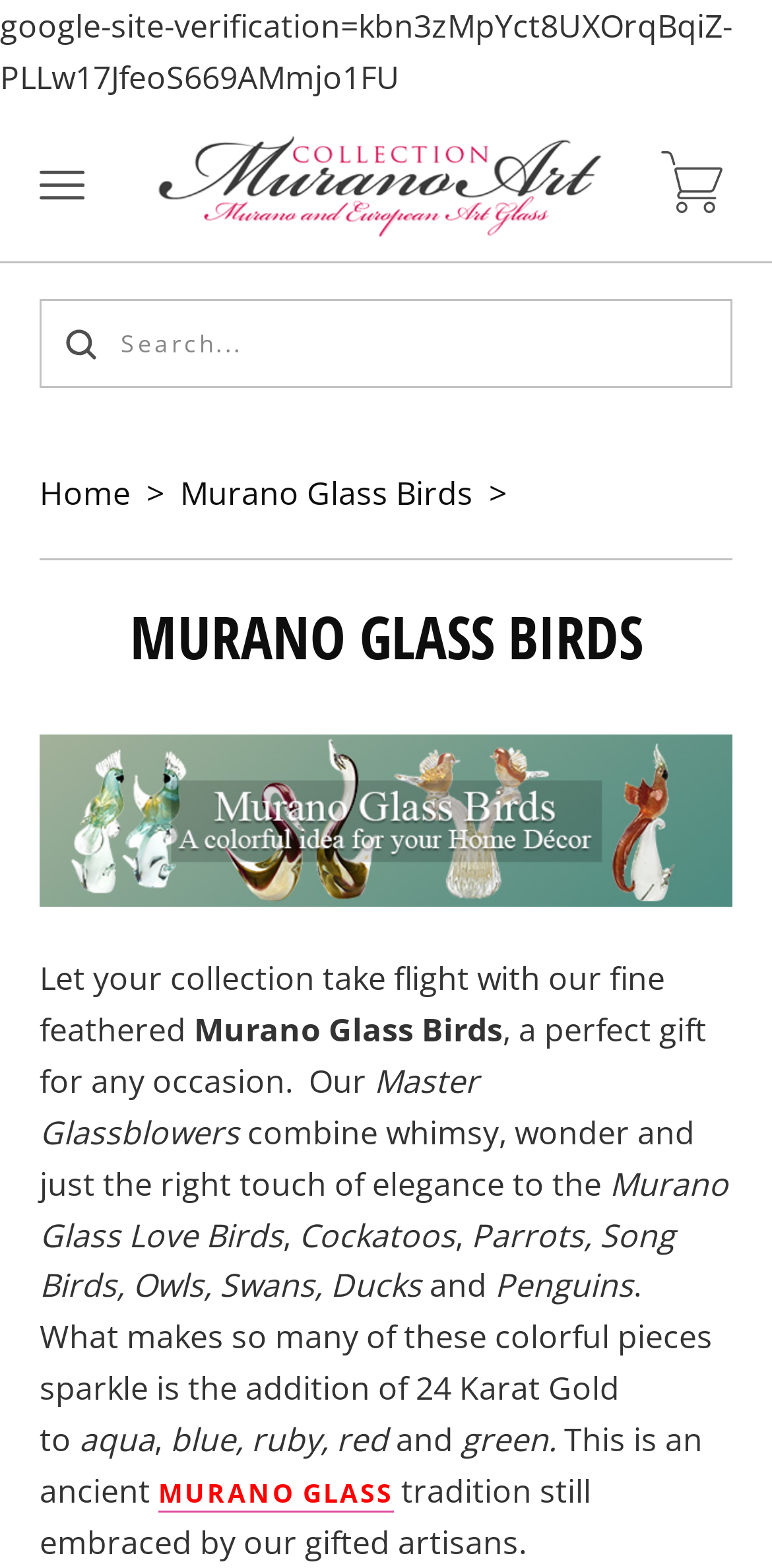Kindly determine the bounding box coordinates of the area that needs to be clicked to fulfill this instruction: "Go to Home page".

[0.051, 0.301, 0.169, 0.33]